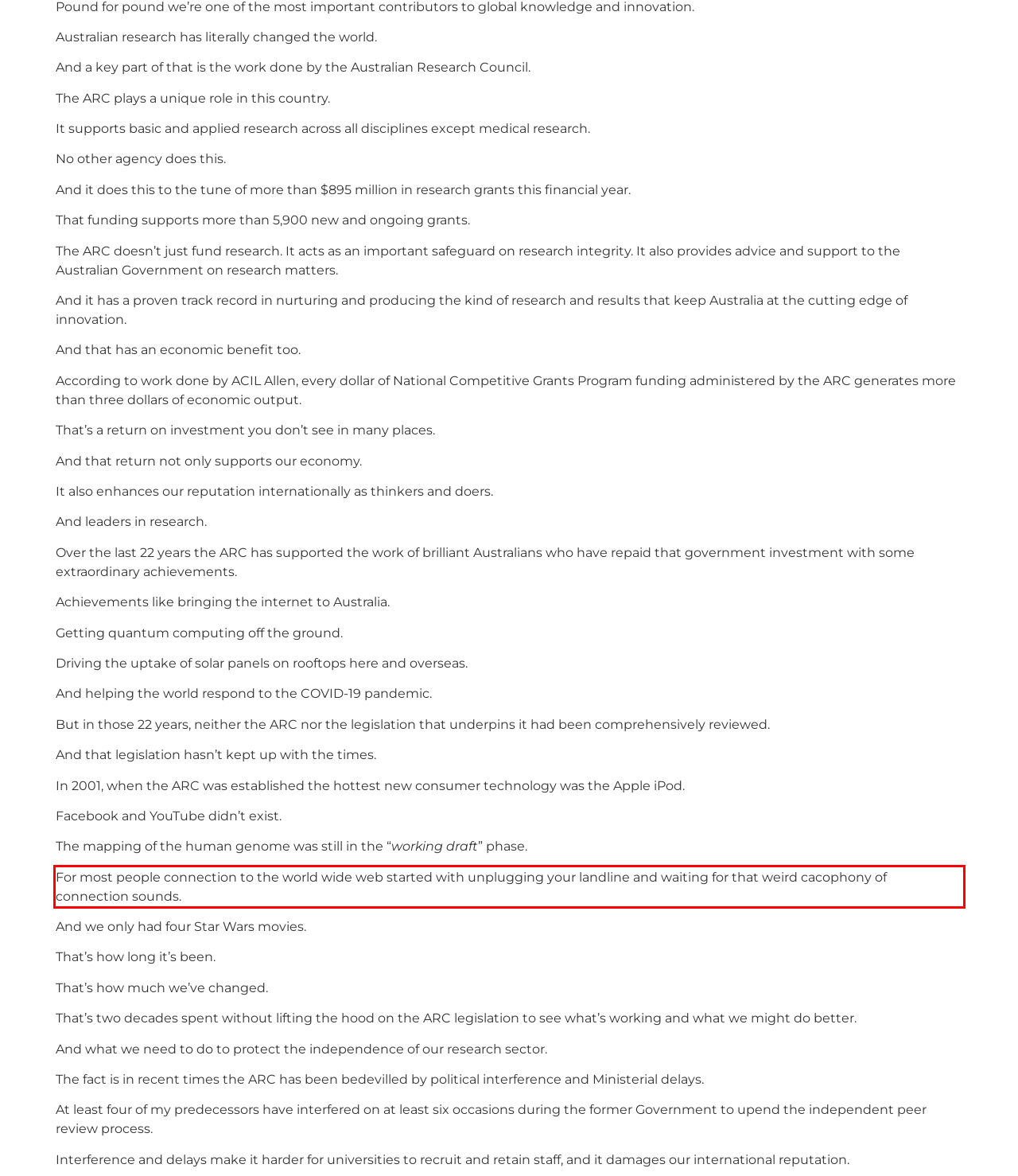With the provided screenshot of a webpage, locate the red bounding box and perform OCR to extract the text content inside it.

For most people connection to the world wide web started with unplugging your landline and waiting for that weird cacophony of connection sounds.